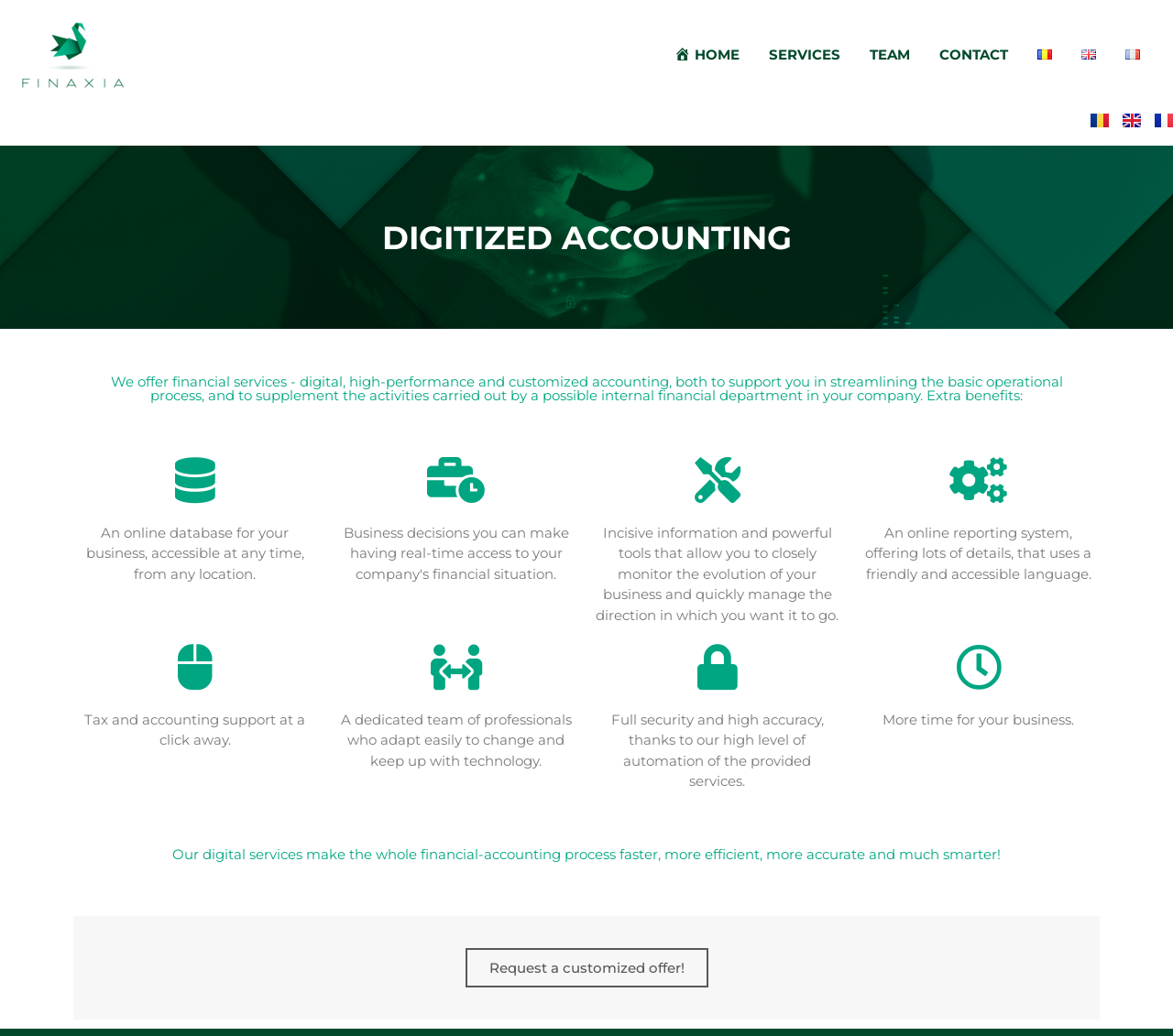Please locate the bounding box coordinates of the element that should be clicked to complete the given instruction: "Request a customized offer".

[0.396, 0.915, 0.604, 0.953]